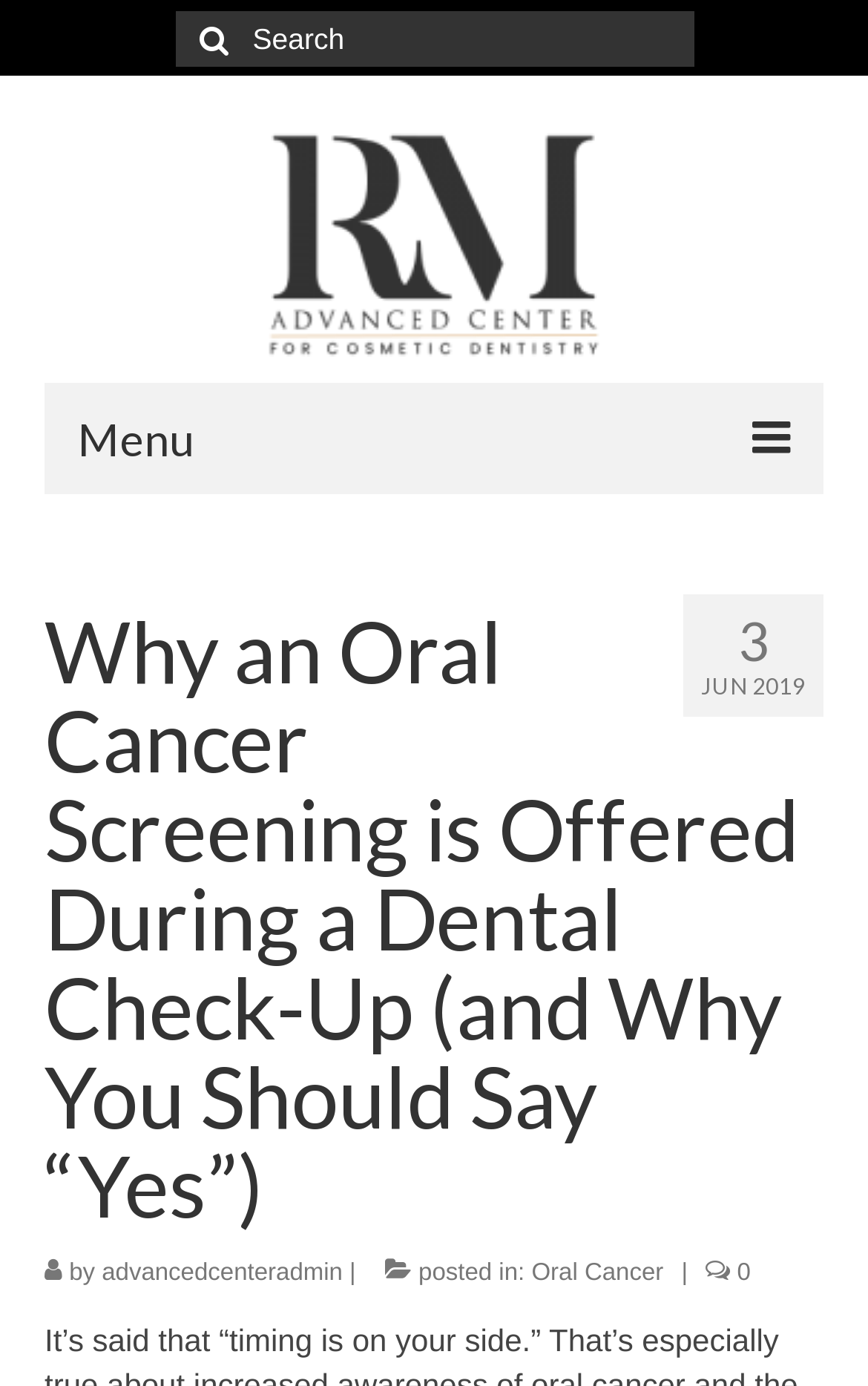Determine the bounding box for the UI element as described: "Get To Know Us". The coordinates should be represented as four float numbers between 0 and 1, formatted as [left, top, right, bottom].

[0.077, 0.438, 0.923, 0.504]